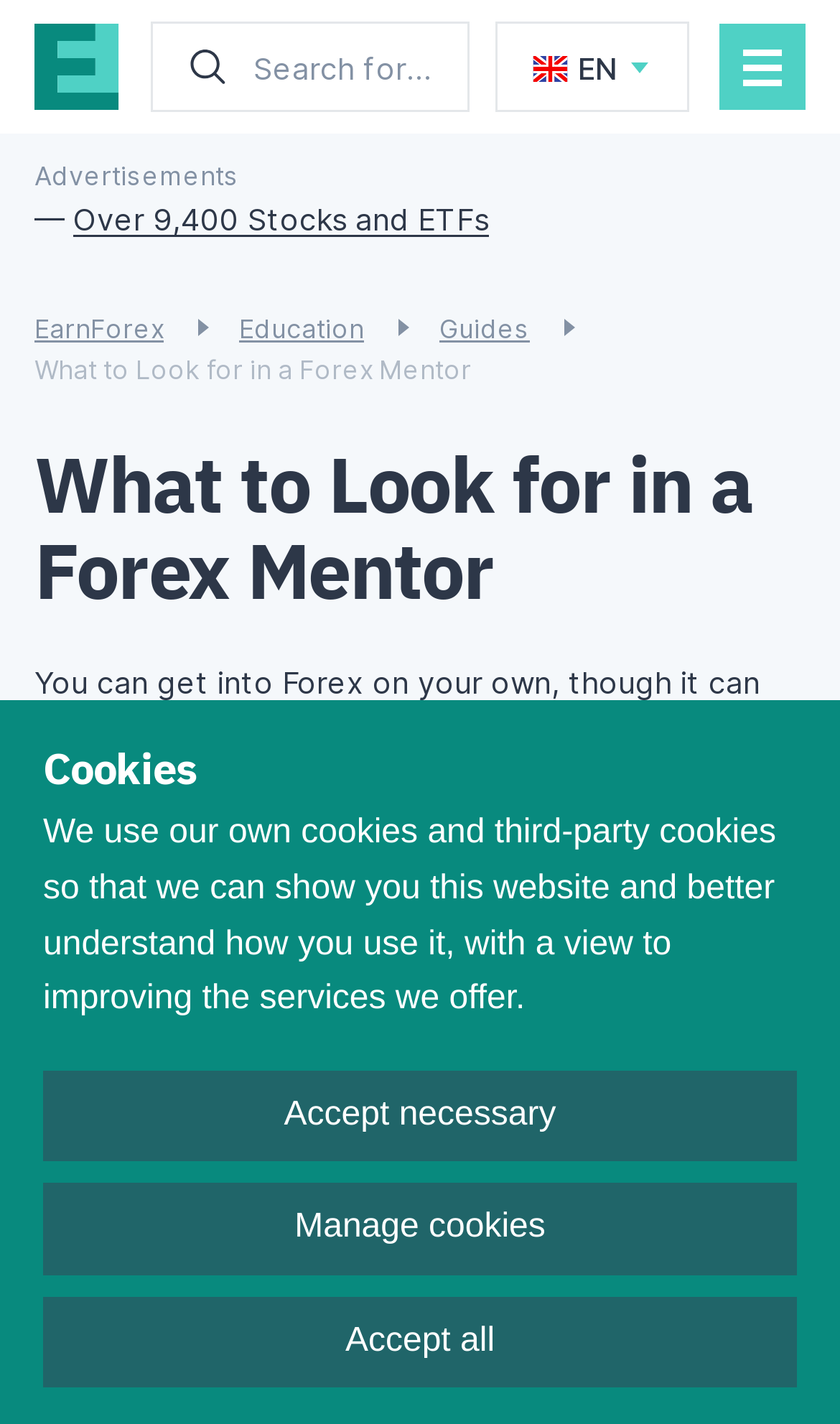Pinpoint the bounding box coordinates of the element that must be clicked to accomplish the following instruction: "Visit the EarnForex link". The coordinates should be in the format of four float numbers between 0 and 1, i.e., [left, top, right, bottom].

[0.041, 0.216, 0.249, 0.245]